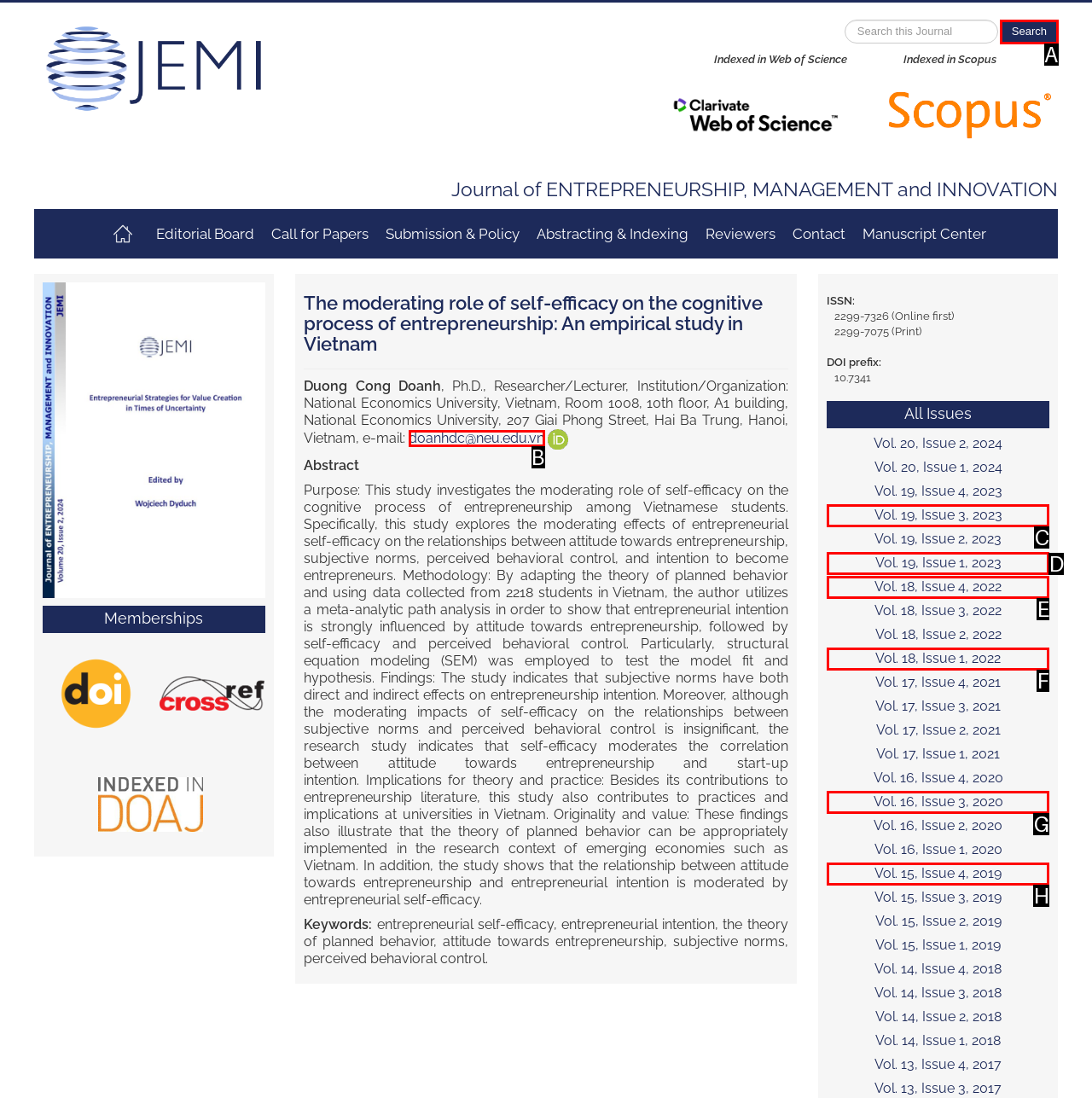Identify which HTML element matches the description: Search
Provide your answer in the form of the letter of the correct option from the listed choices.

A